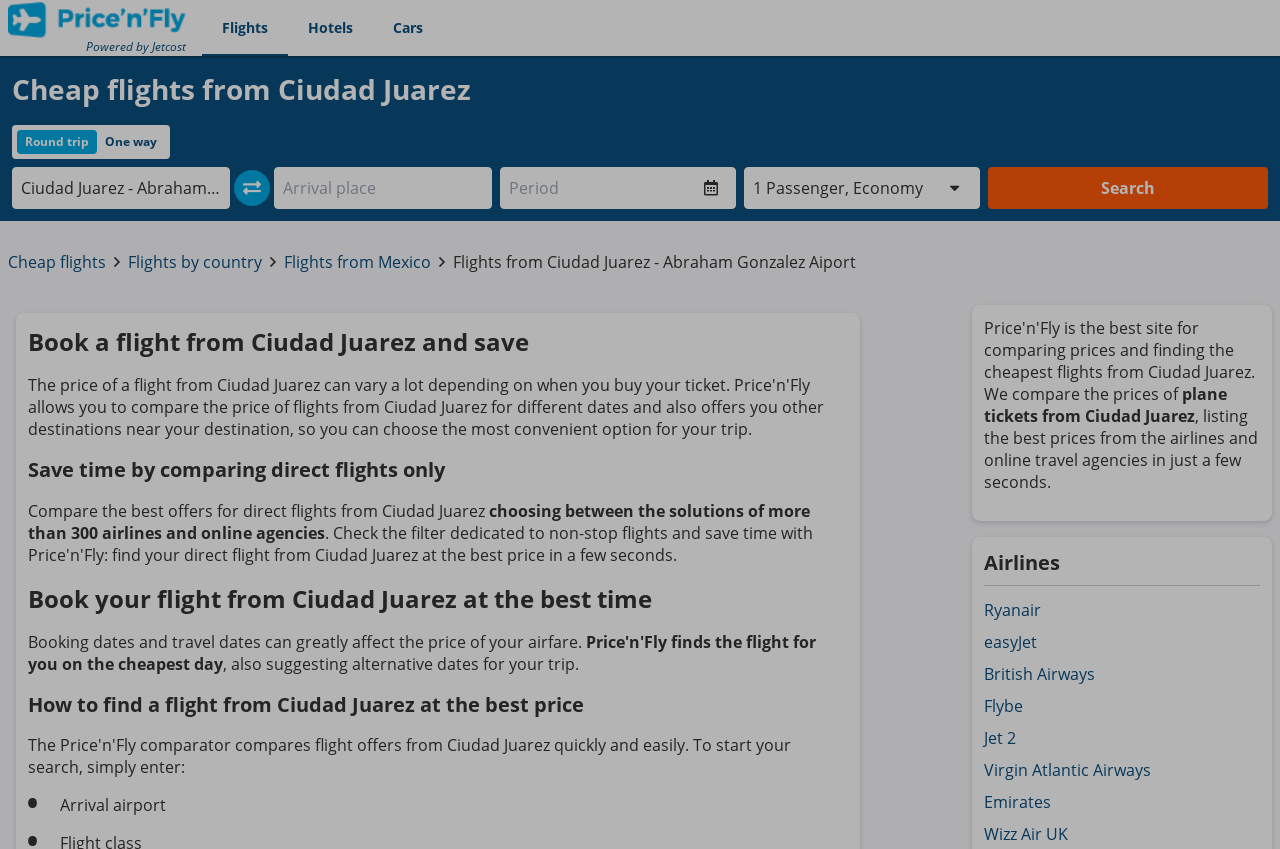Identify the bounding box coordinates of the clickable region to carry out the given instruction: "Compare prices".

[0.354, 0.296, 0.669, 0.32]